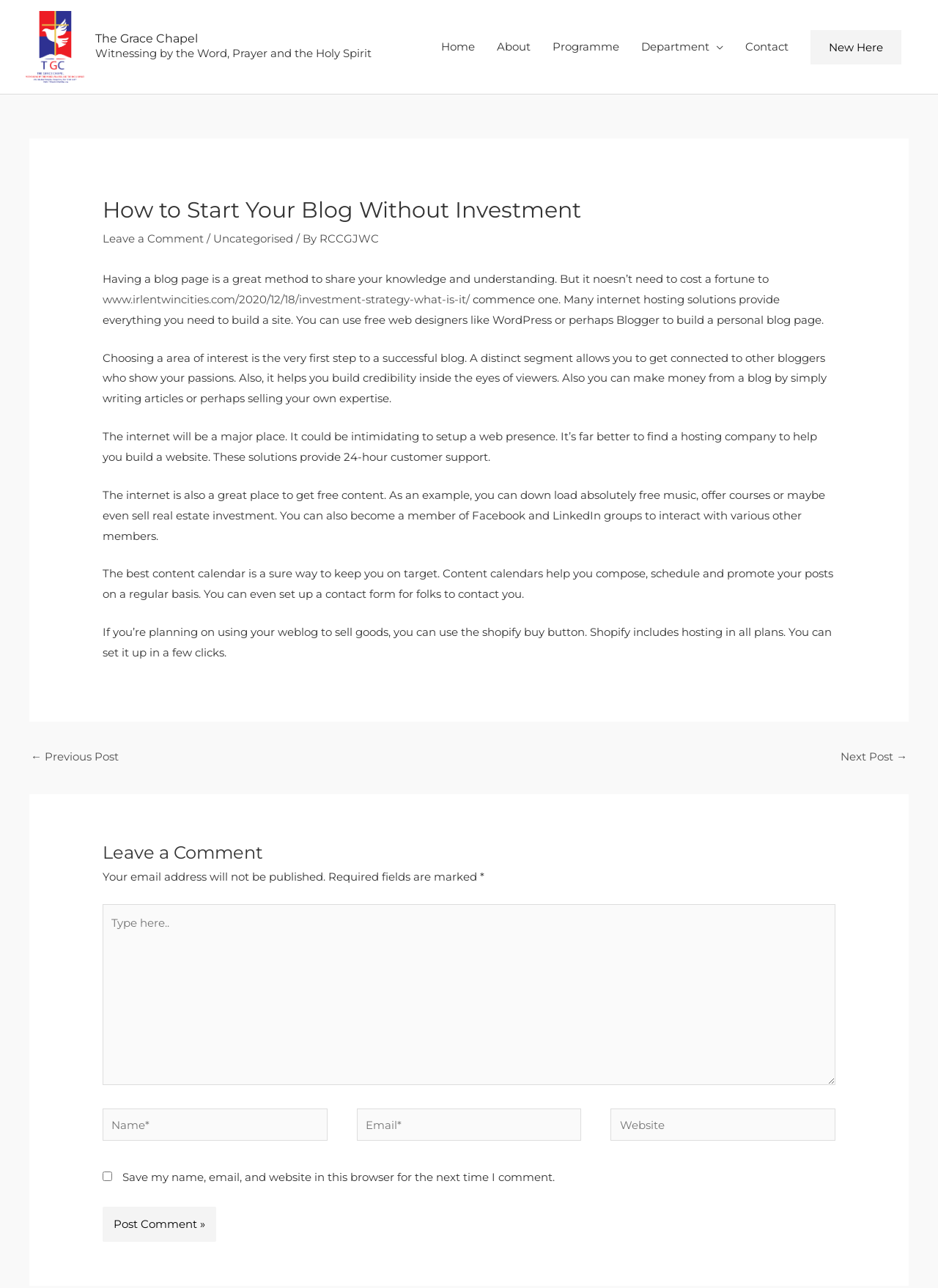What is the blog post about?
Give a detailed and exhaustive answer to the question.

The blog post is about how to start a blog without investing any money. It provides tips and guidance on how to create a blog page, choose a niche, and use free web designers like WordPress or Blogger.